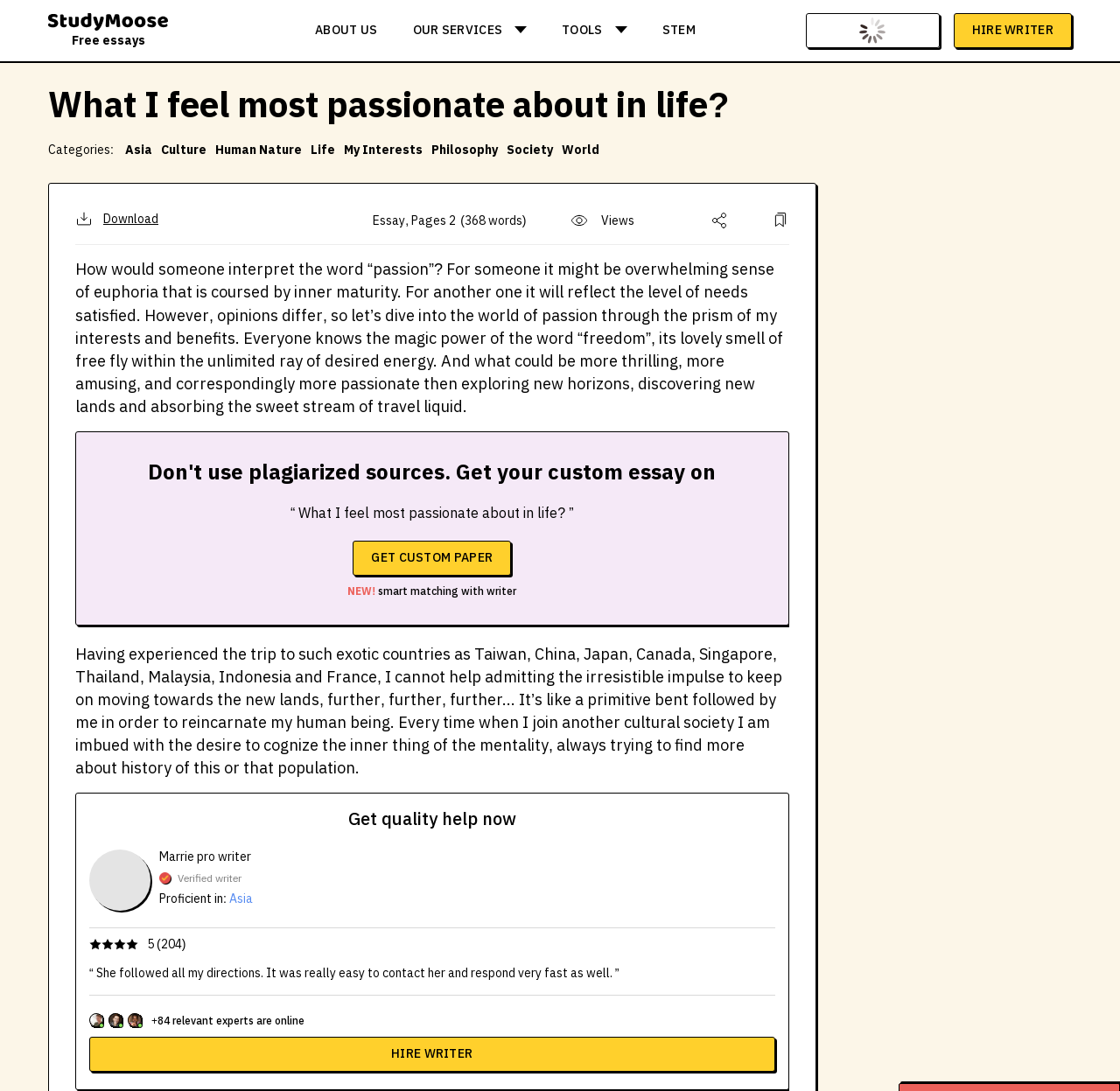Determine the bounding box of the UI component based on this description: "parent_node: HIRE WRITER". The bounding box coordinates should be four float values between 0 and 1, i.e., [left, top, right, bottom].

[0.719, 0.012, 0.839, 0.044]